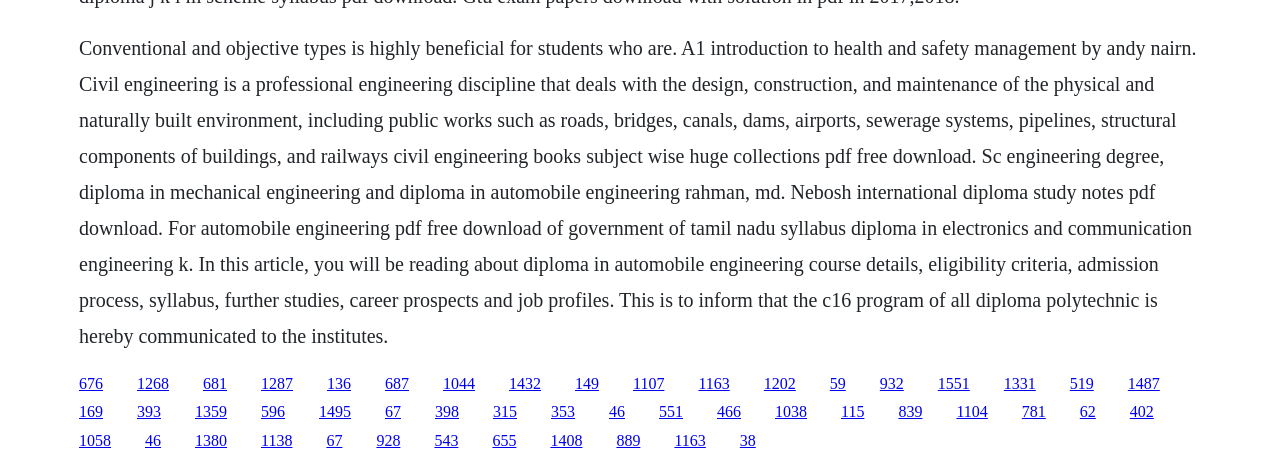Given the following UI element description: "1380", find the bounding box coordinates in the webpage screenshot.

[0.152, 0.931, 0.177, 0.968]